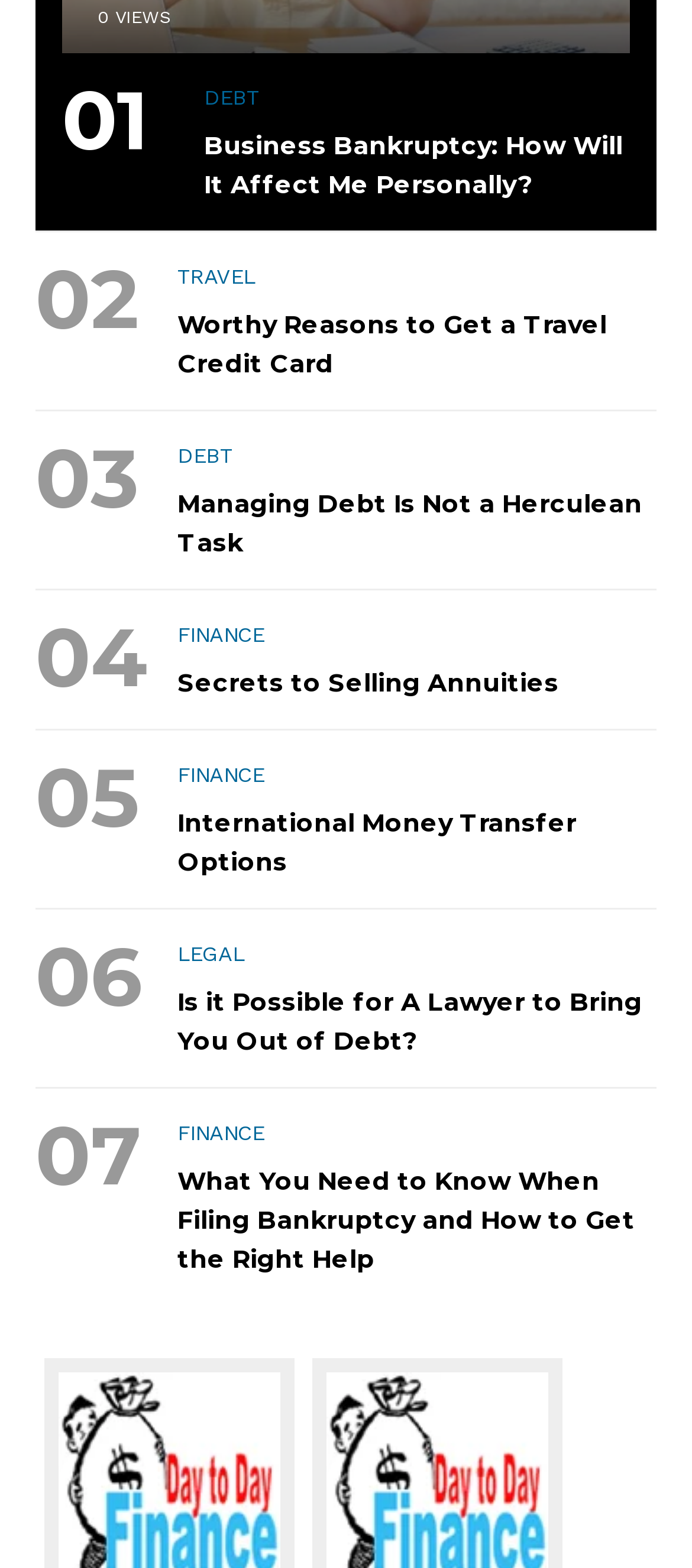Kindly determine the bounding box coordinates for the area that needs to be clicked to execute this instruction: "Learn about 'International Money Transfer Options'".

[0.256, 0.512, 0.949, 0.562]